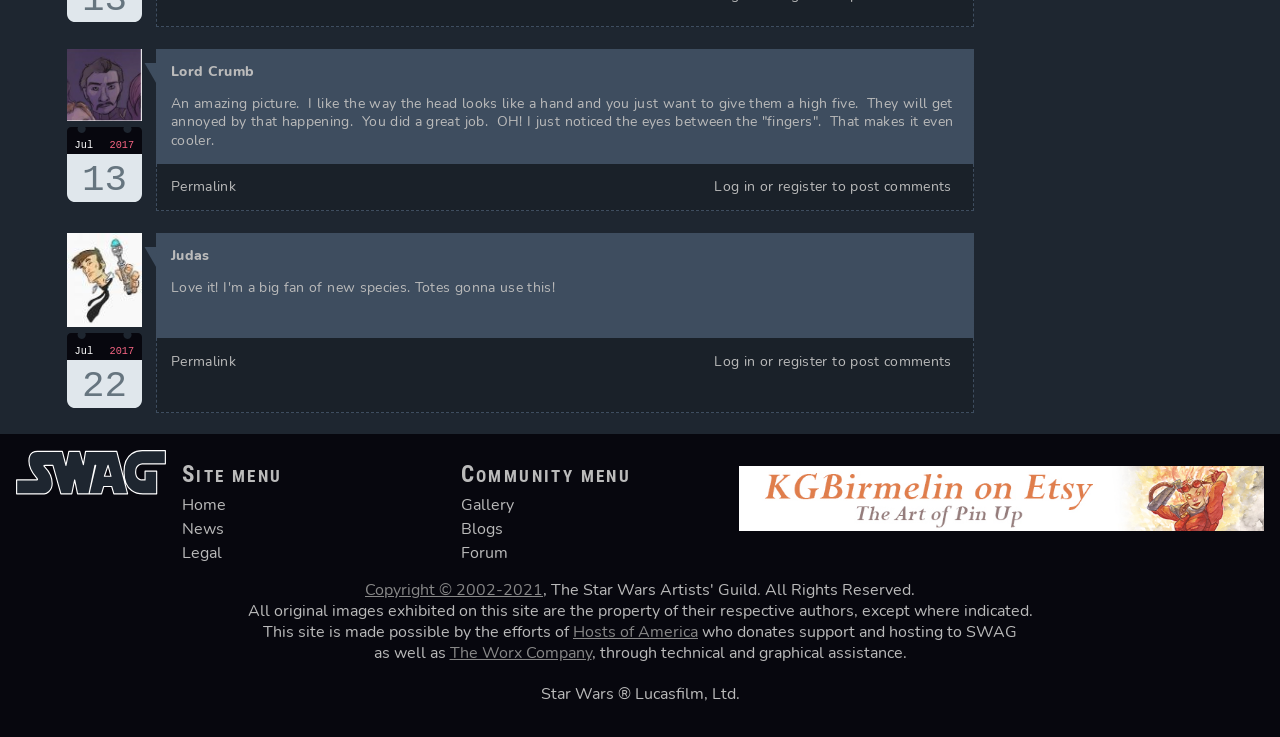Please reply to the following question with a single word or a short phrase:
What is the purpose of the 'Log in' and 'register' links?

to post comments